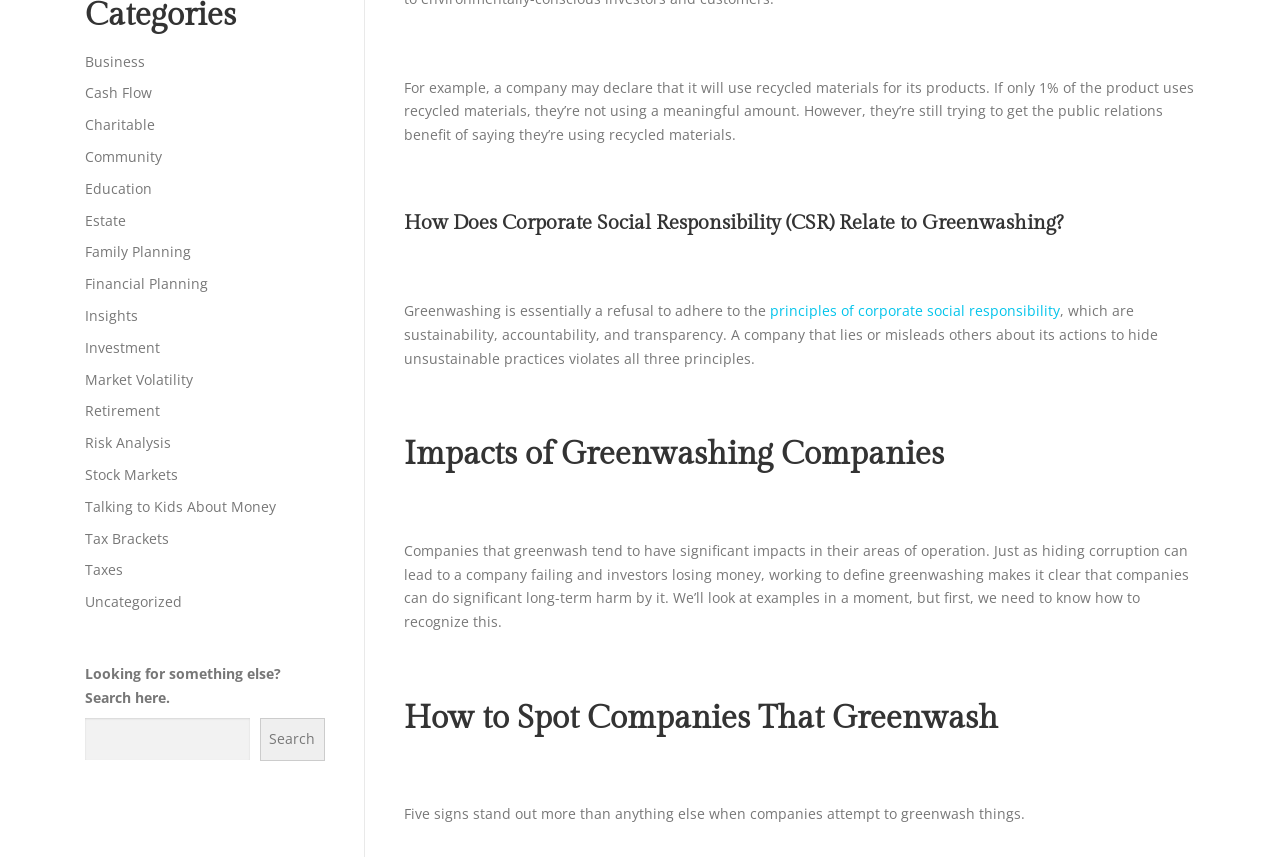Identify the bounding box for the described UI element. Provide the coordinates in (top-left x, top-left y, bottom-right x, bottom-right y) format with values ranging from 0 to 1: Tax Brackets

[0.066, 0.617, 0.132, 0.639]